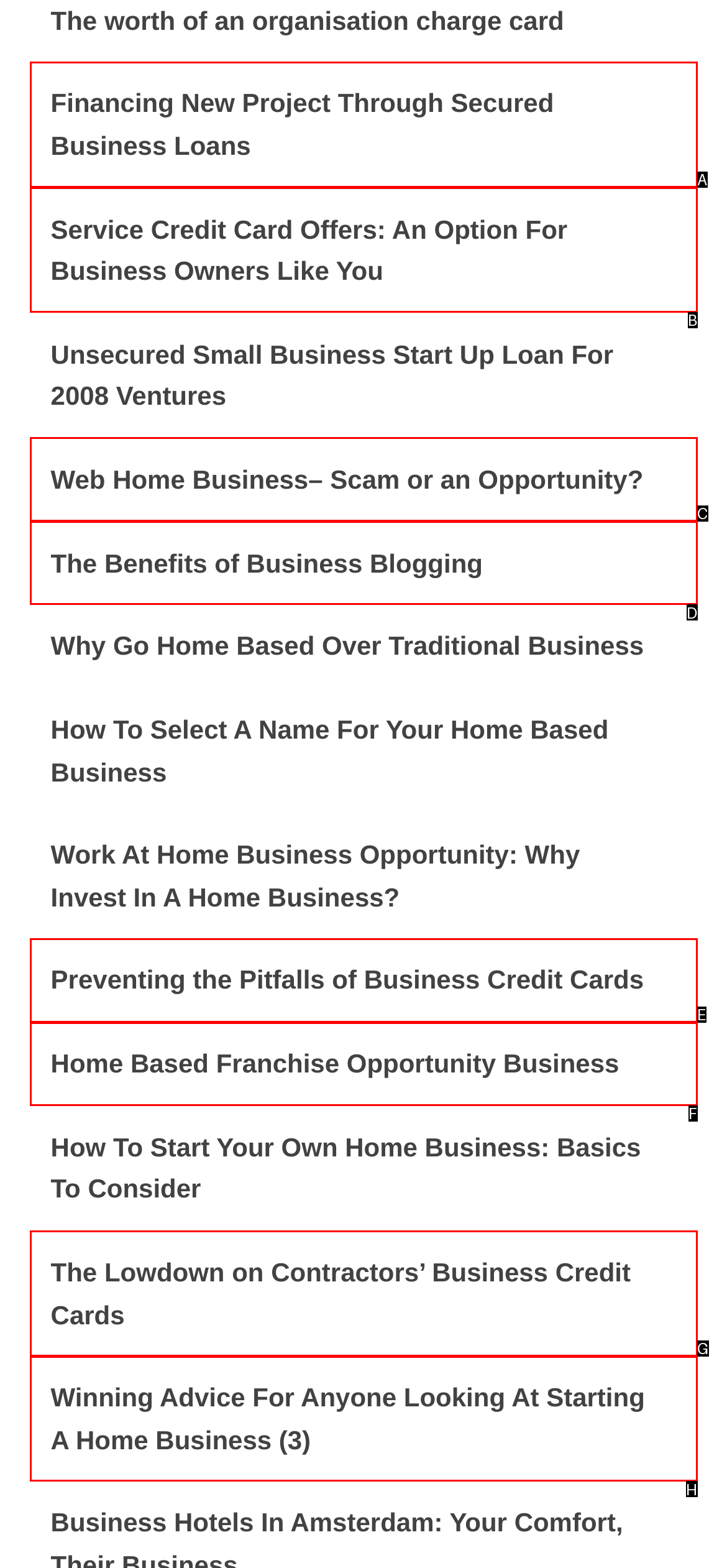From the choices provided, which HTML element best fits the description: The Benefits of Business Blogging? Answer with the appropriate letter.

D